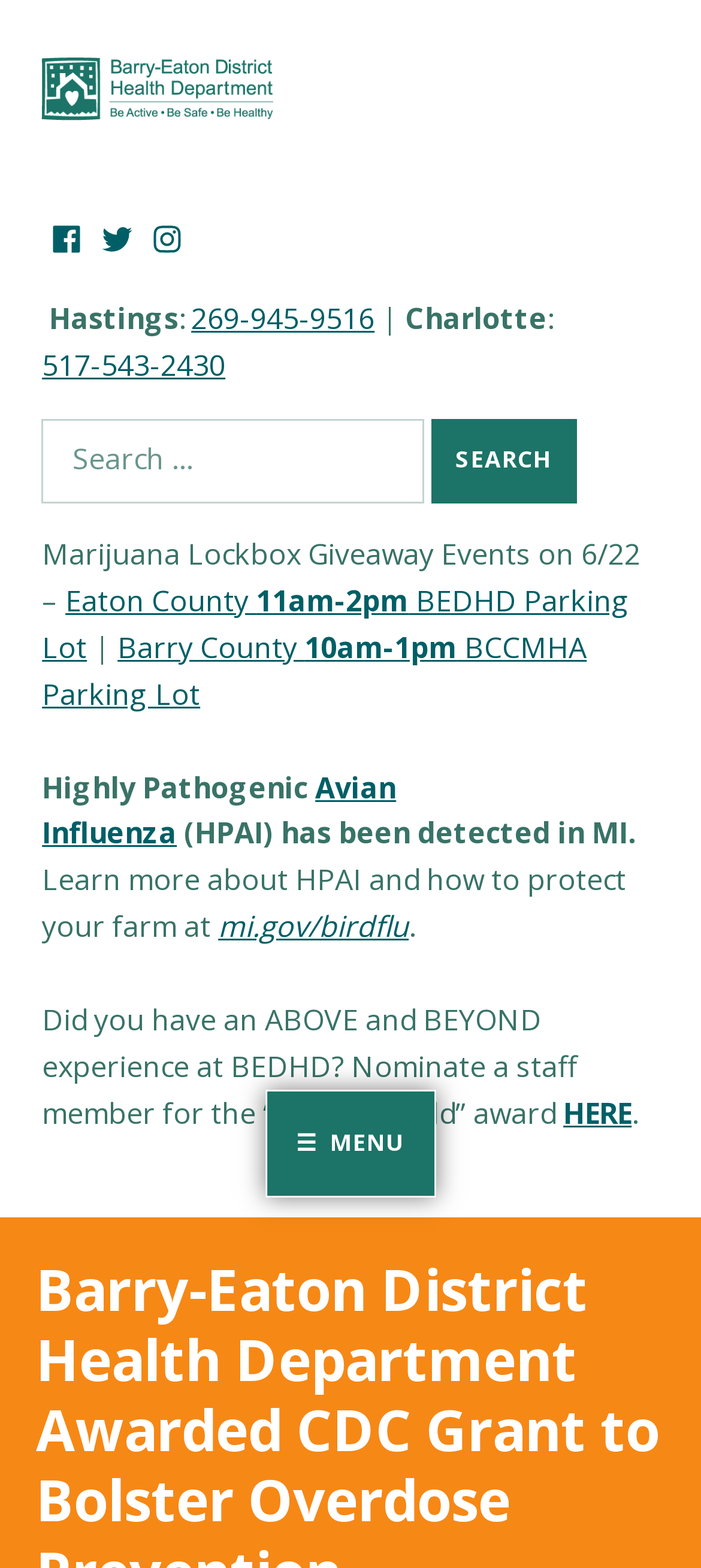What is the name of the department?
Give a one-word or short phrase answer based on the image.

Barry-Eaton District Health Department